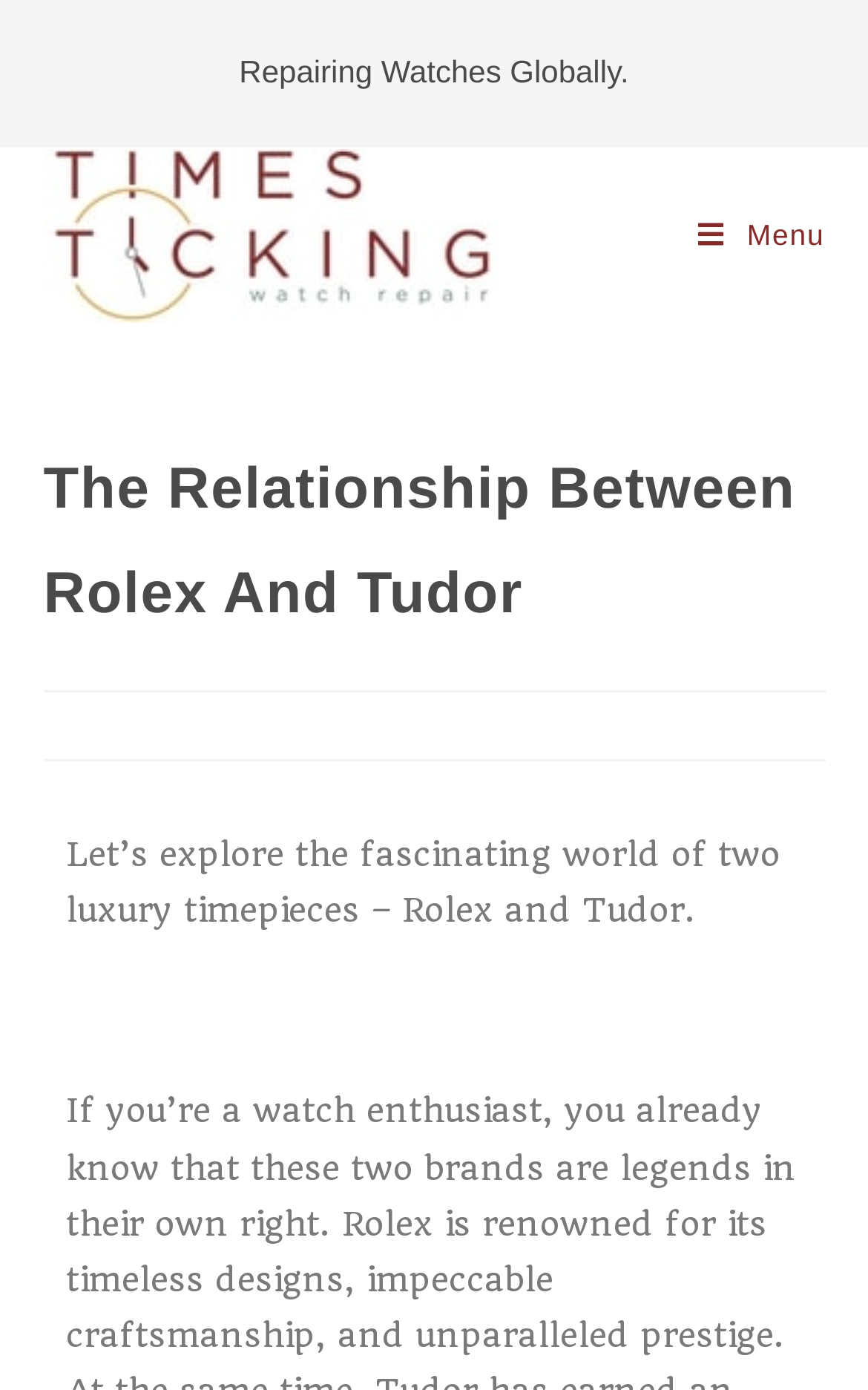Give the bounding box coordinates for the element described by: "Menu Close".

[0.804, 0.157, 0.95, 0.181]